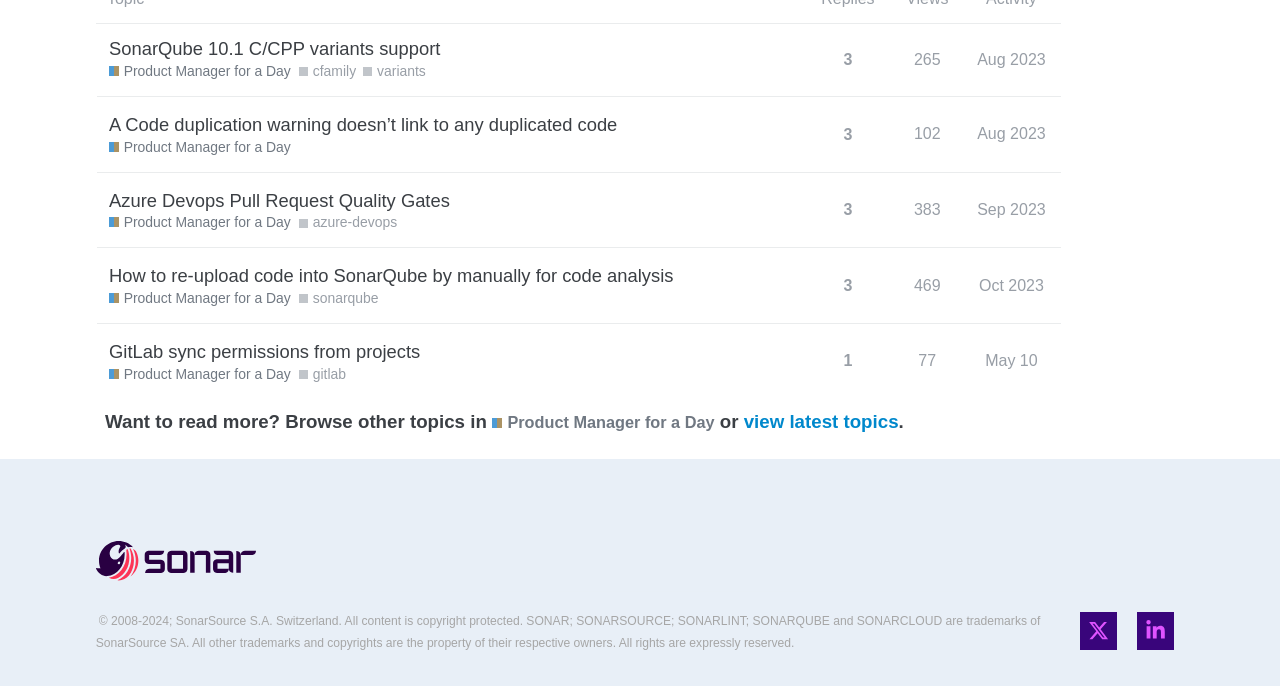Please provide a comprehensive response to the question below by analyzing the image: 
What is the view count of the second topic?

The second topic has been viewed 102 times, as indicated by the 'this topic has been viewed 102 times' text.